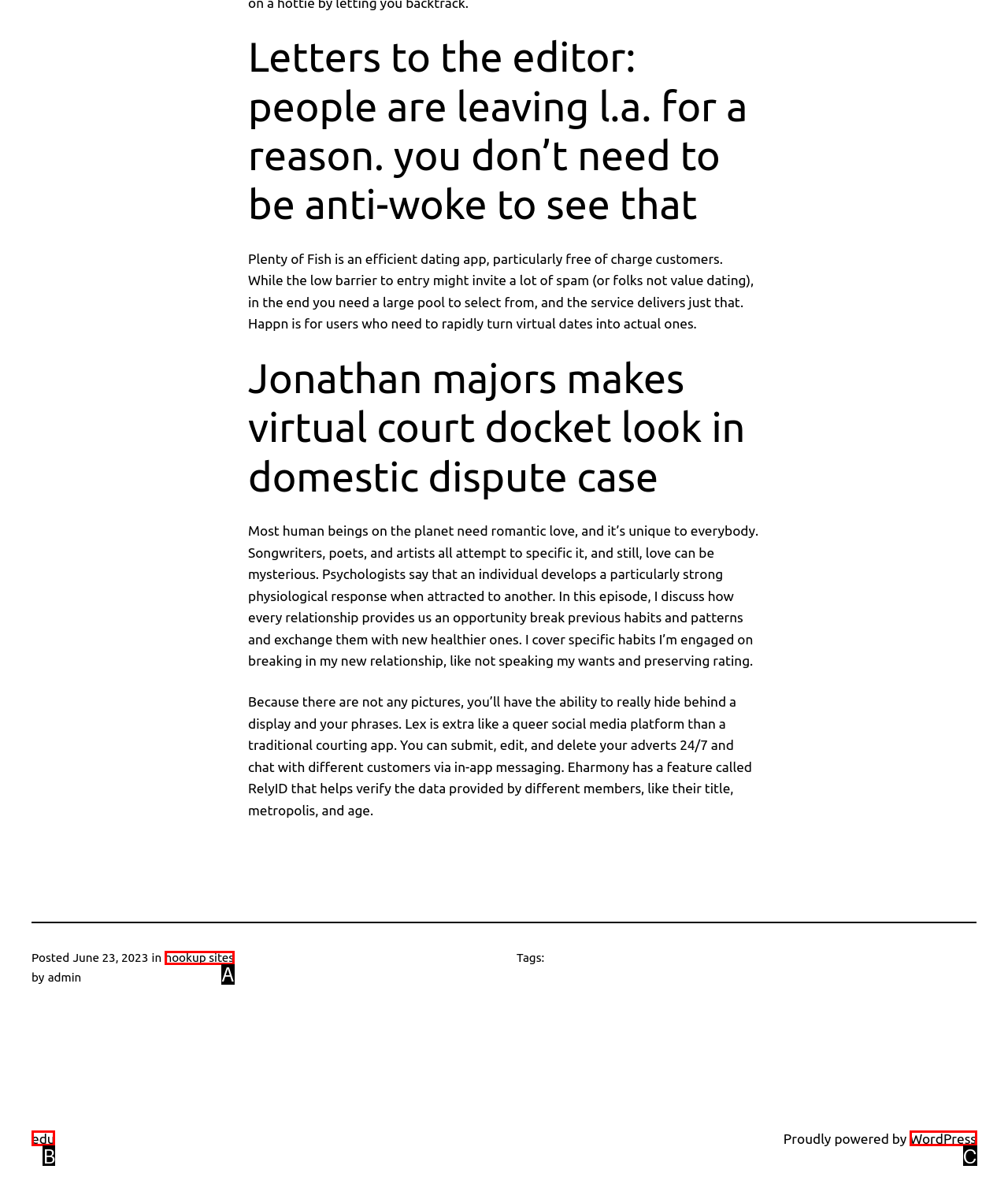Choose the option that best matches the element: edu
Respond with the letter of the correct option.

B